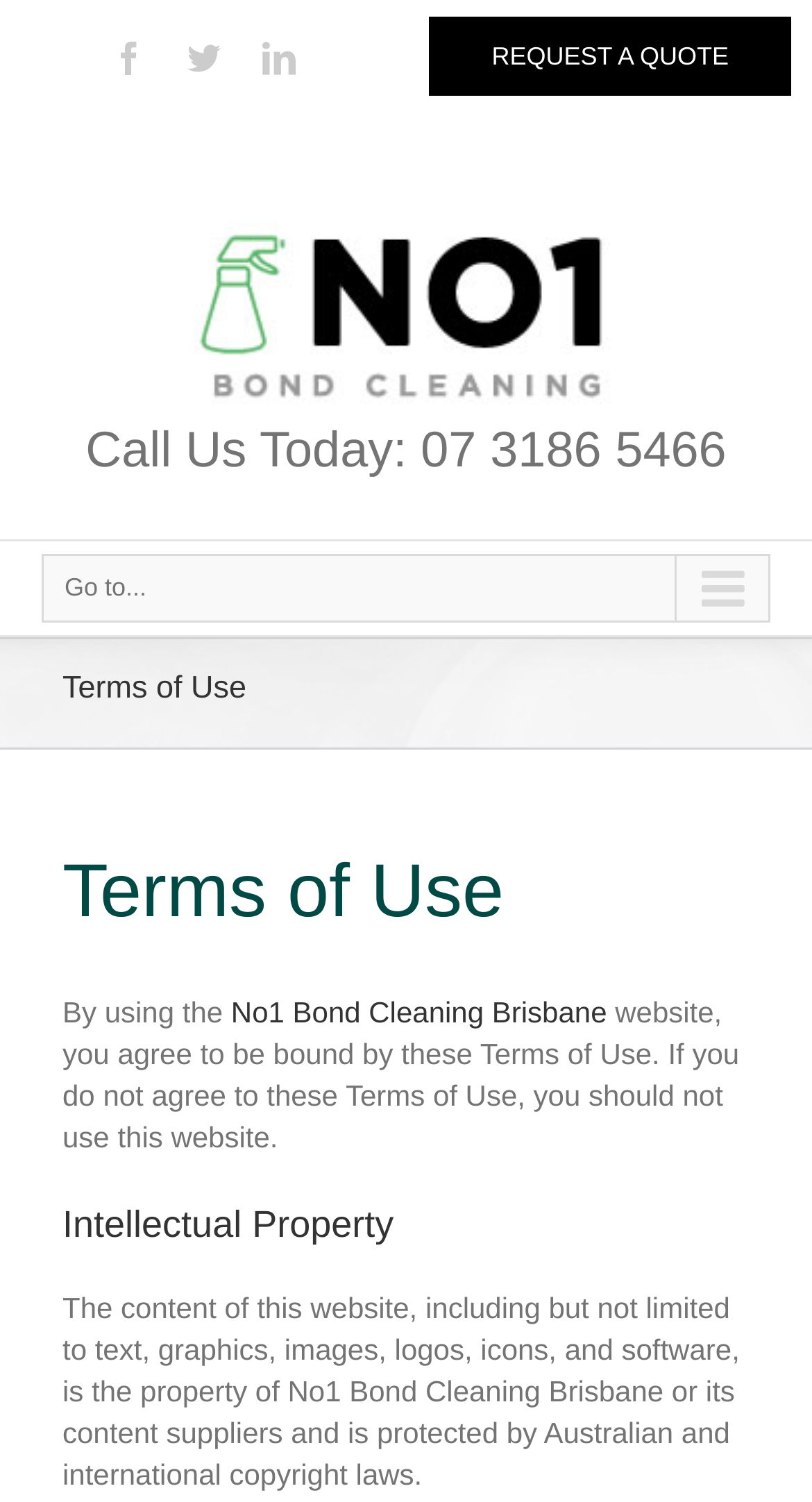What is the phone number to call?
Respond to the question with a well-detailed and thorough answer.

I found the phone number by looking at the heading element that says 'Call Us Today: 07 3186 5466'.